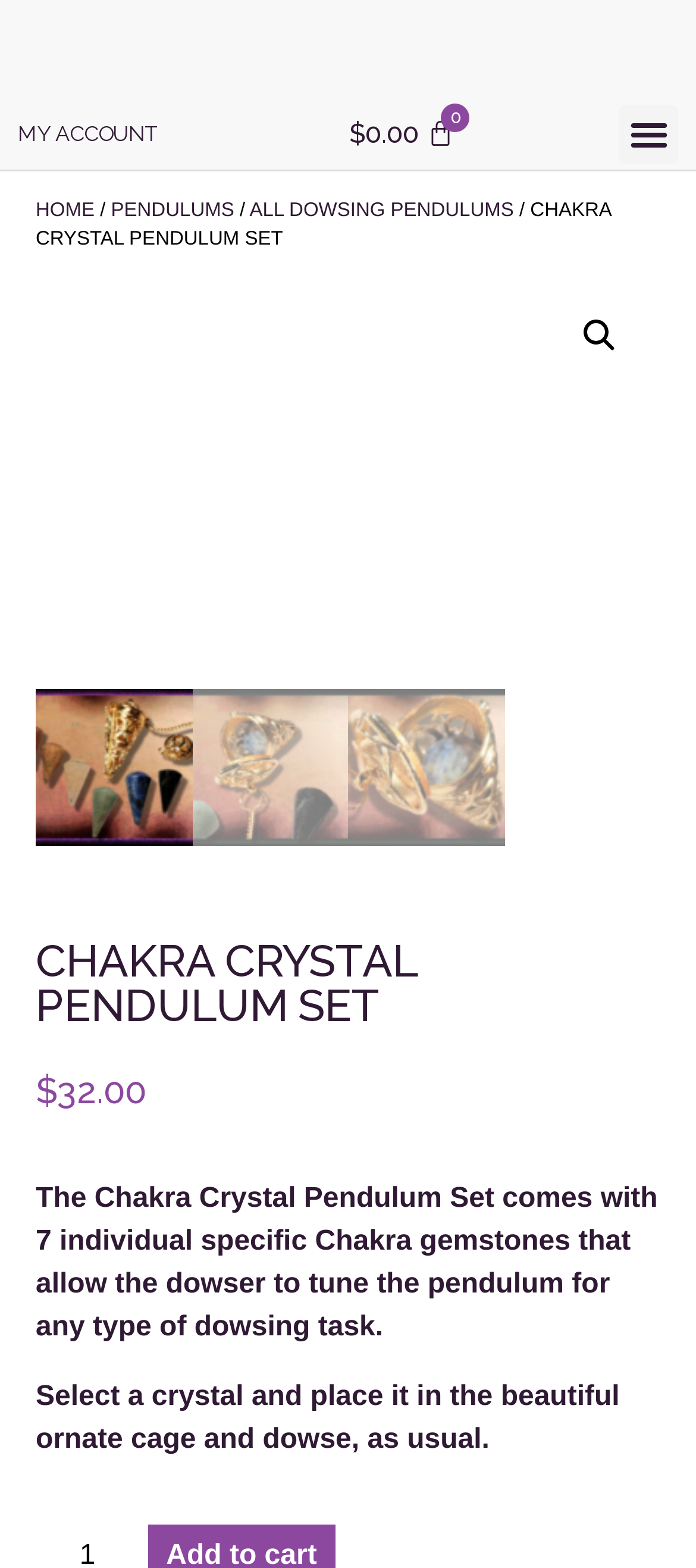Respond with a single word or phrase for the following question: 
What is the purpose of the Chakra Crystal Pendulum Set?

Dowsing